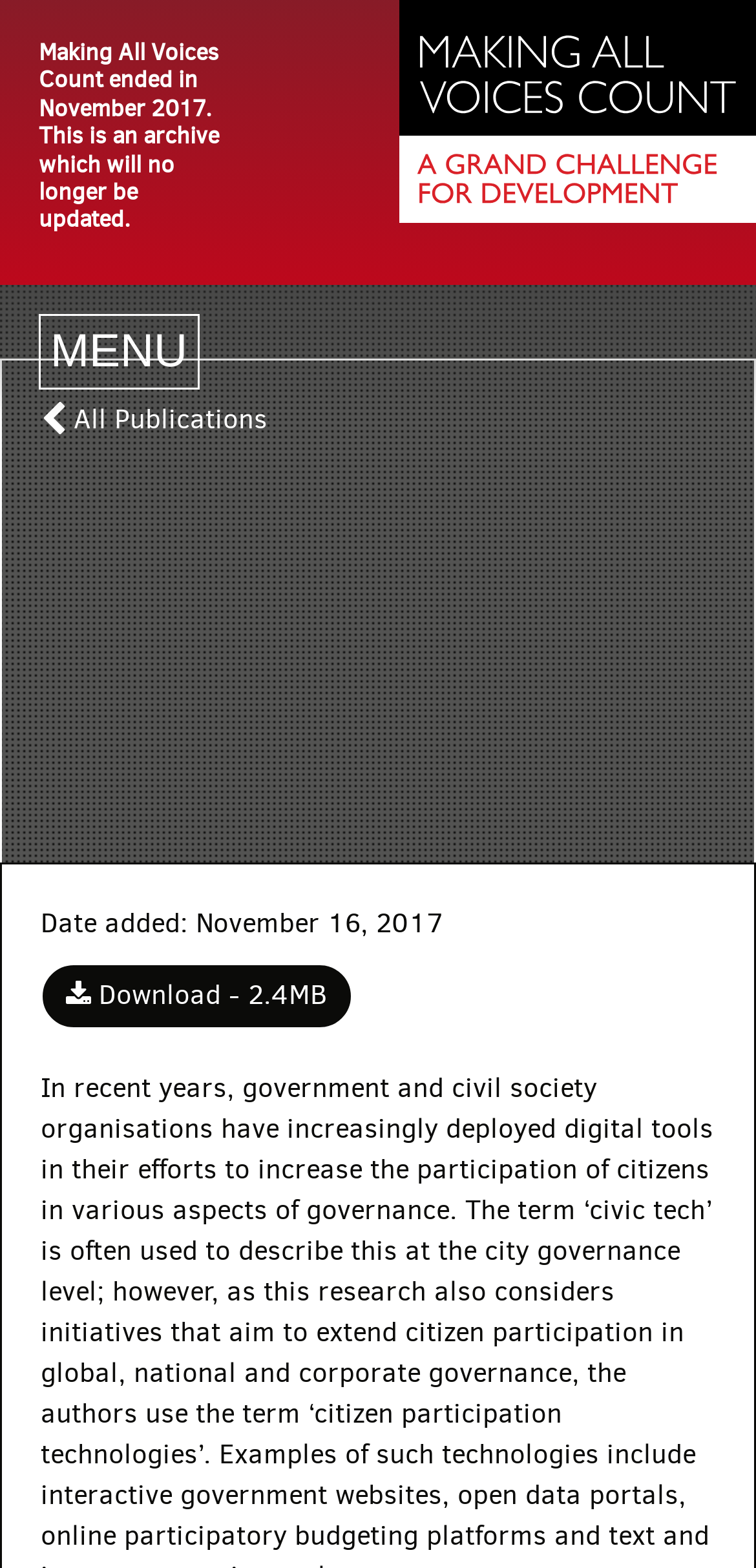What is the end date of Making All Voices Count?
Give a comprehensive and detailed explanation for the question.

I found the answer by looking at the heading element which states 'Making All Voices Count ended in November 2017. This is an archive which will no longer be updated.'